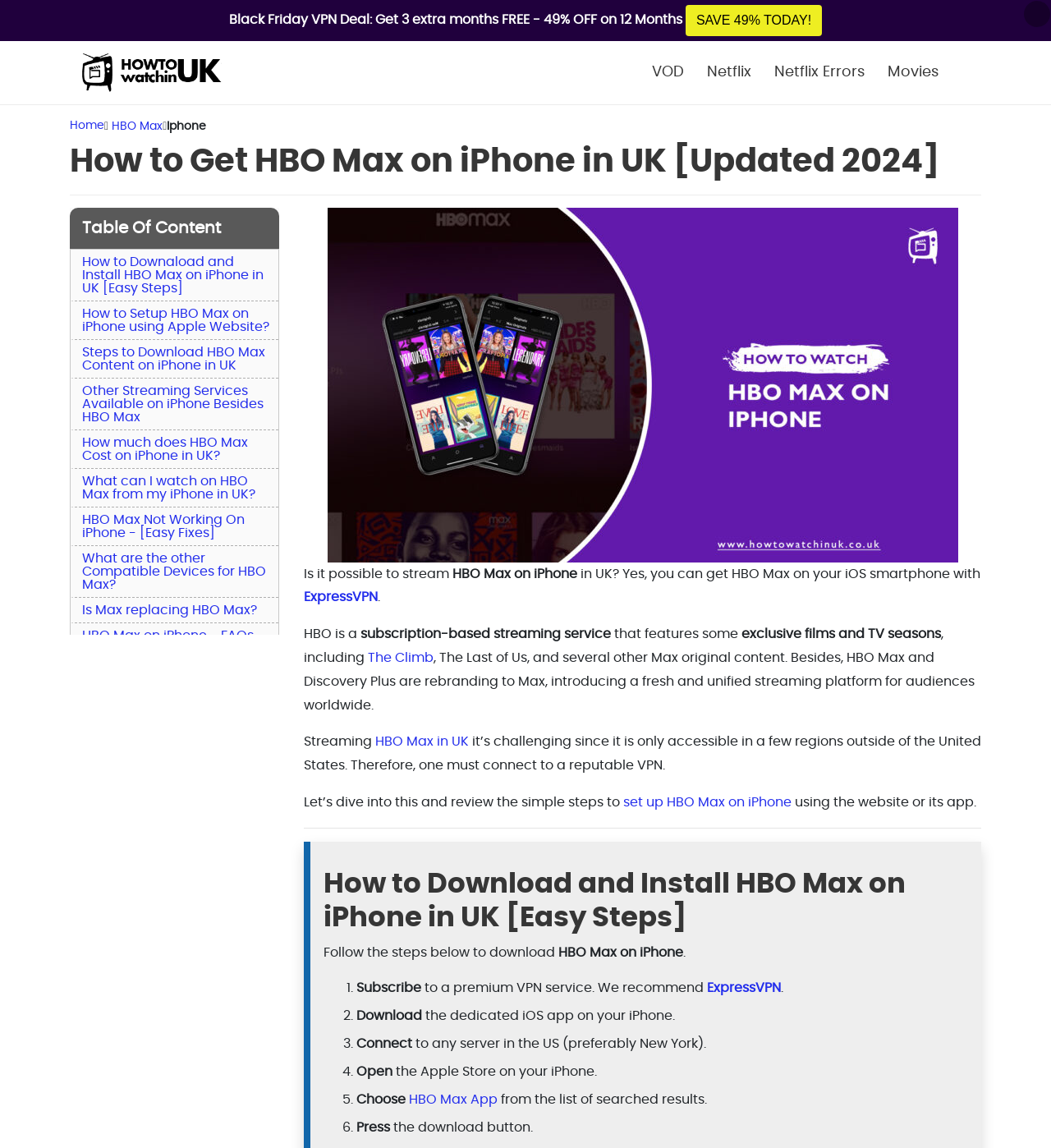Identify the bounding box coordinates of the clickable region to carry out the given instruction: "Get 3 extra months free on ExpressVPN".

[0.652, 0.004, 0.782, 0.031]